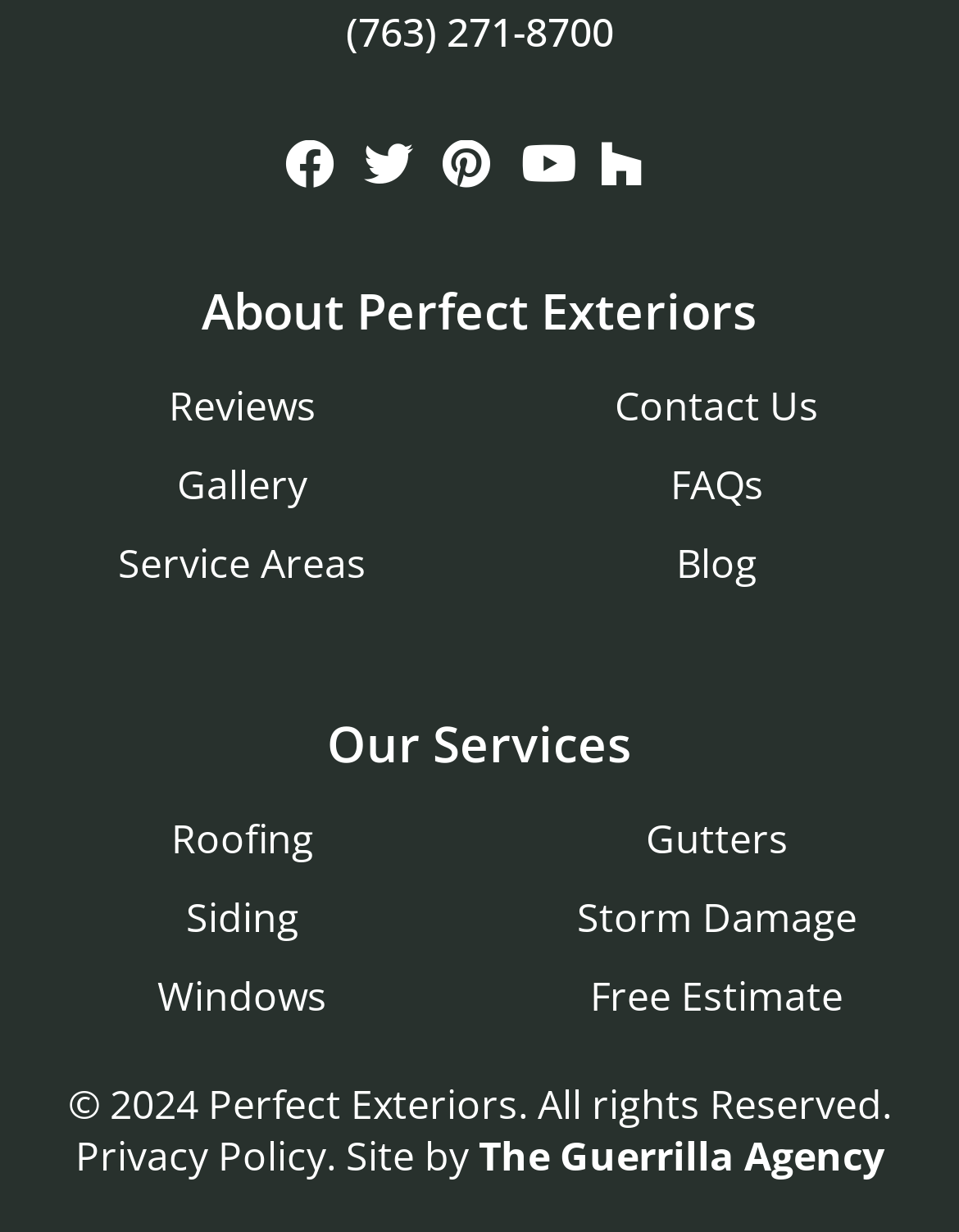From the image, can you give a detailed response to the question below:
Who designed the website?

I found the information about the website designer by looking at the link element at the bottom of the webpage which says 'Site by The Guerrilla Agency'.